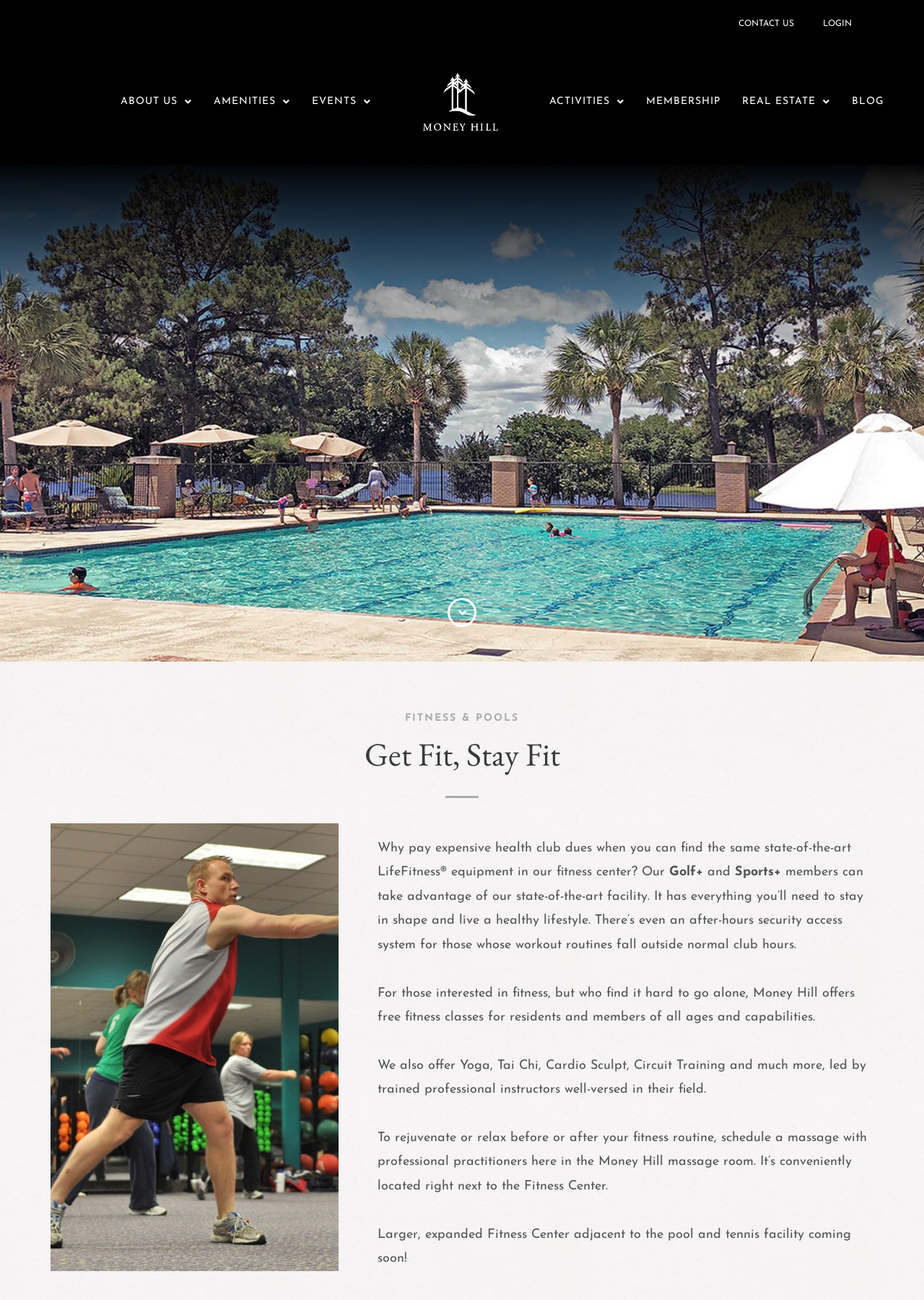Find the bounding box coordinates of the area to click in order to follow the instruction: "Search using the search icon".

None